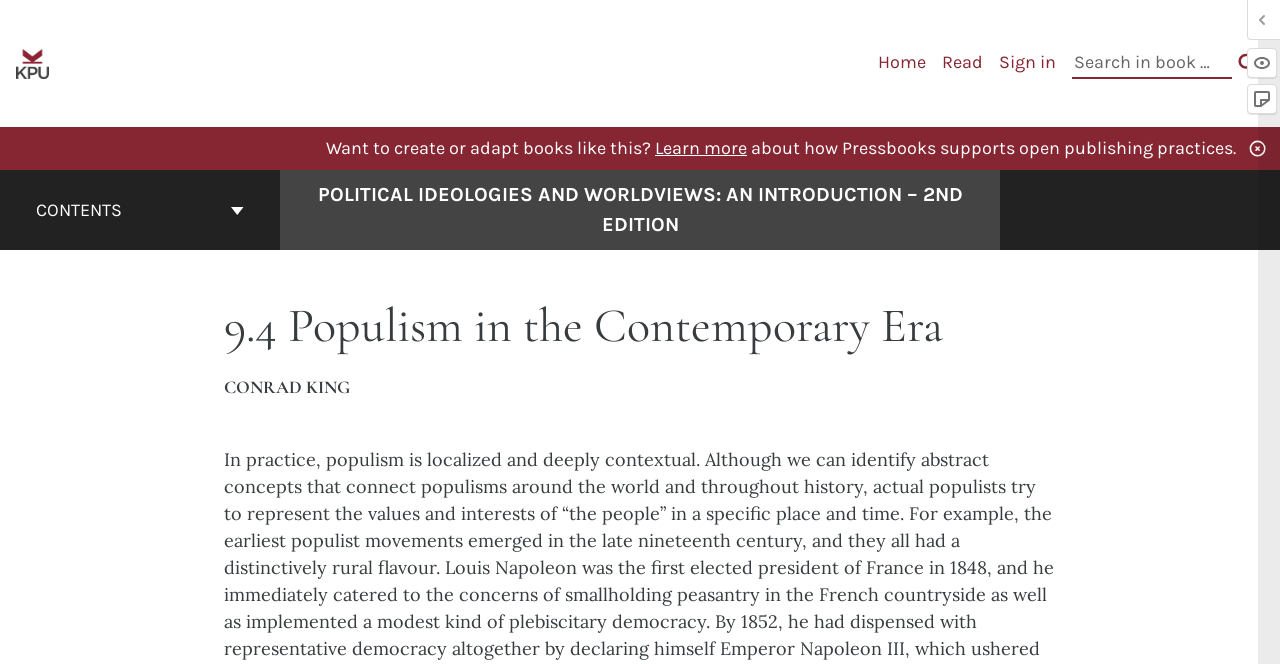Please locate the bounding box coordinates of the region I need to click to follow this instruction: "Go to the cover page of Political Ideologies and Worldviews: An Introduction – 2nd Edition".

[0.219, 0.271, 0.781, 0.361]